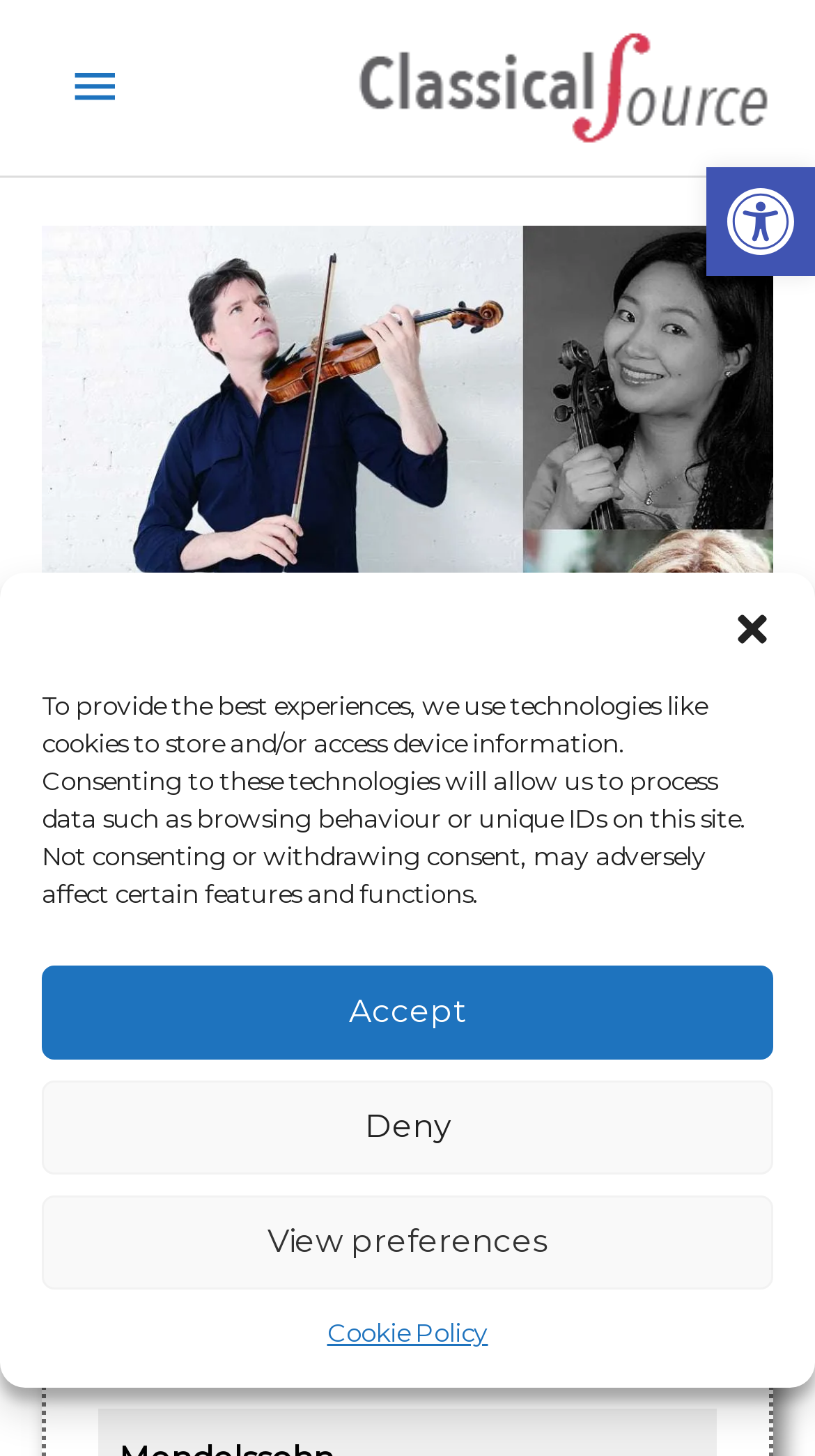Could you provide the bounding box coordinates for the portion of the screen to click to complete this instruction: "View Cookie Policy"?

[0.401, 0.9, 0.599, 0.932]